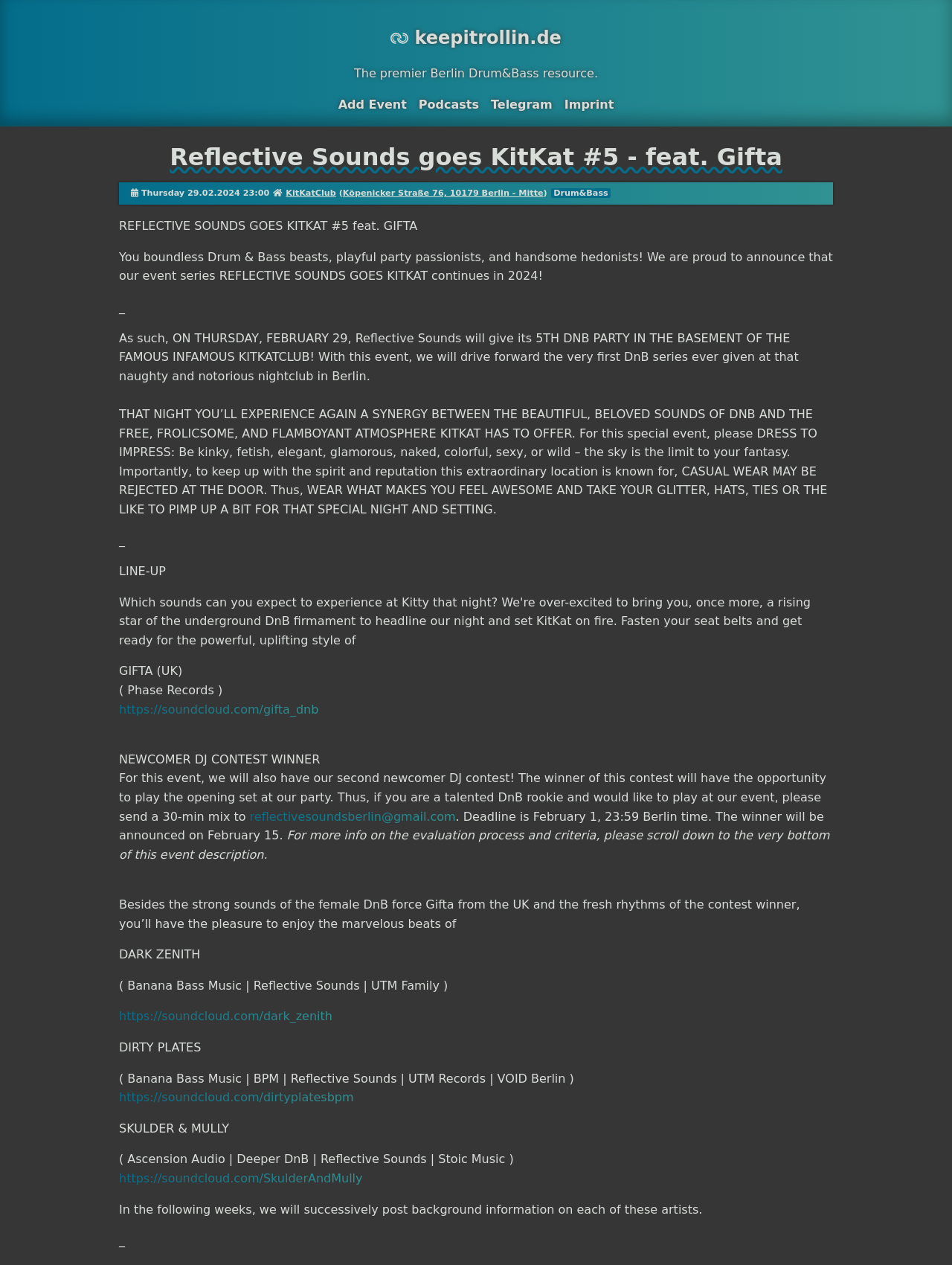Determine the bounding box coordinates of the clickable region to execute the instruction: "Go to 2024 SPRING SCHEDULE". The coordinates should be four float numbers between 0 and 1, denoted as [left, top, right, bottom].

None